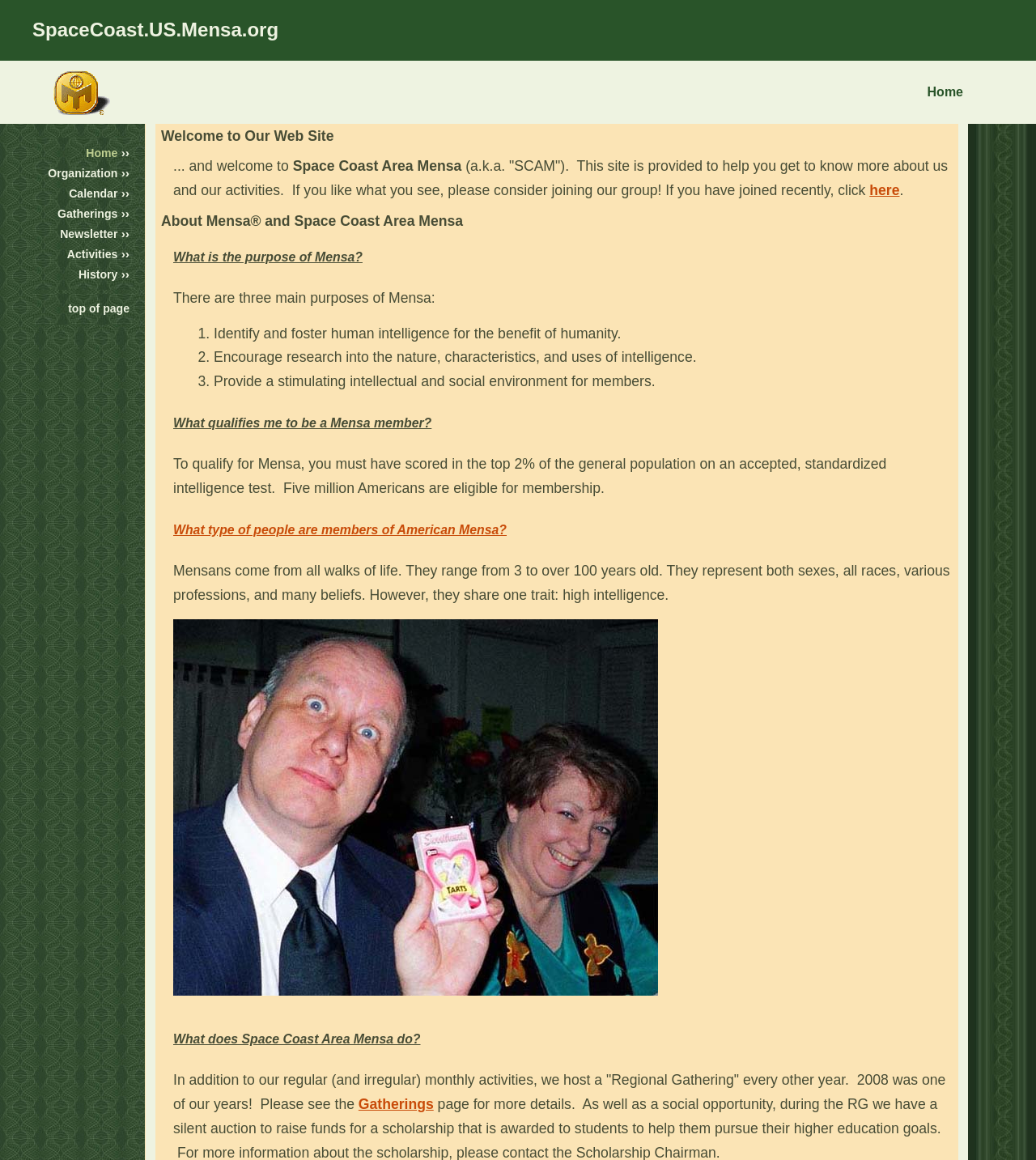Identify the bounding box coordinates of the clickable section necessary to follow the following instruction: "Learn about 'What type of people are members of American Mensa?'". The coordinates should be presented as four float numbers from 0 to 1, i.e., [left, top, right, bottom].

[0.167, 0.451, 0.489, 0.463]